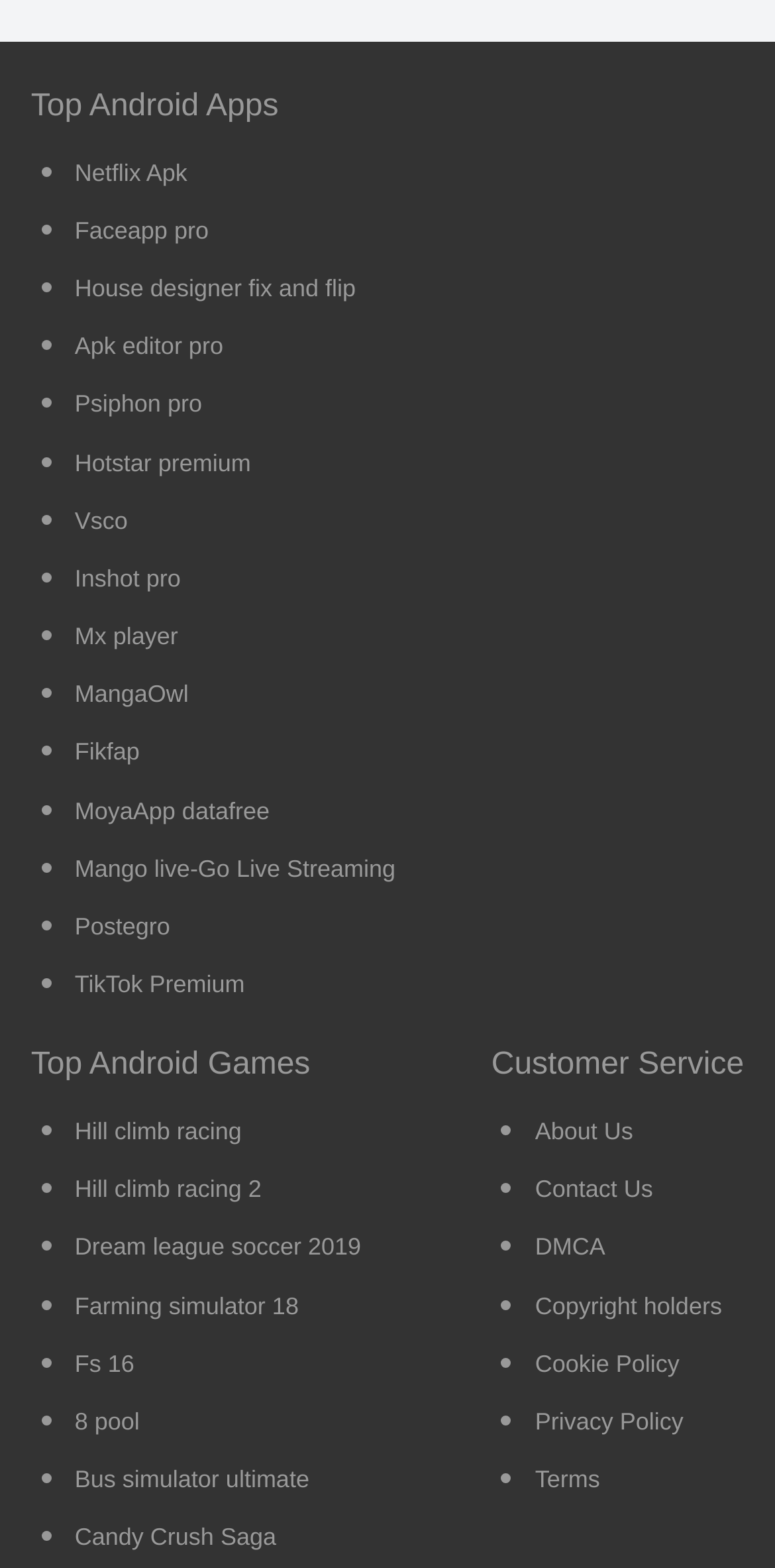Identify the bounding box coordinates of the part that should be clicked to carry out this instruction: "Go to About Us".

[0.69, 0.706, 0.817, 0.738]